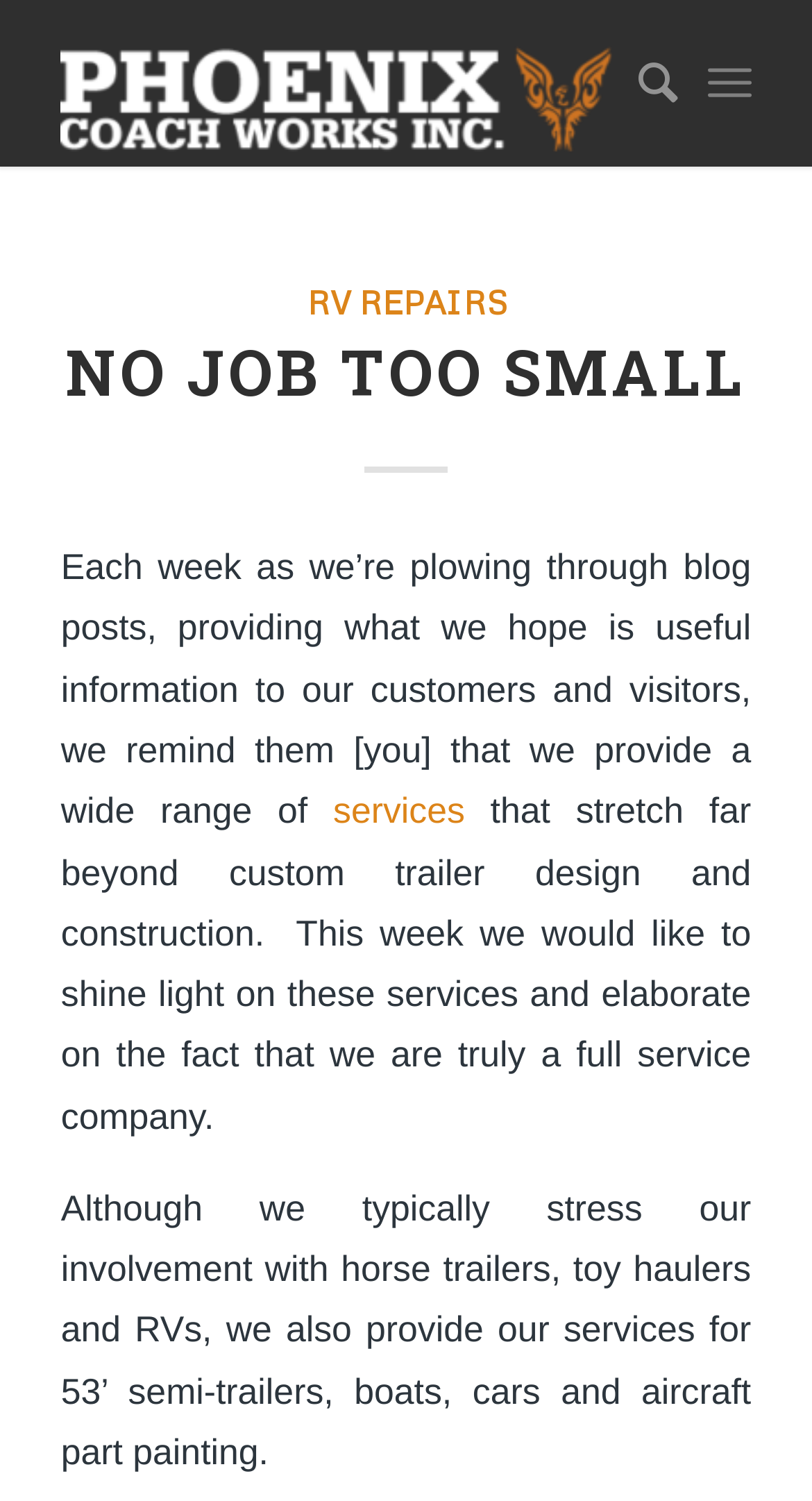Identify the primary heading of the webpage and provide its text.

NO JOB TOO SMALL